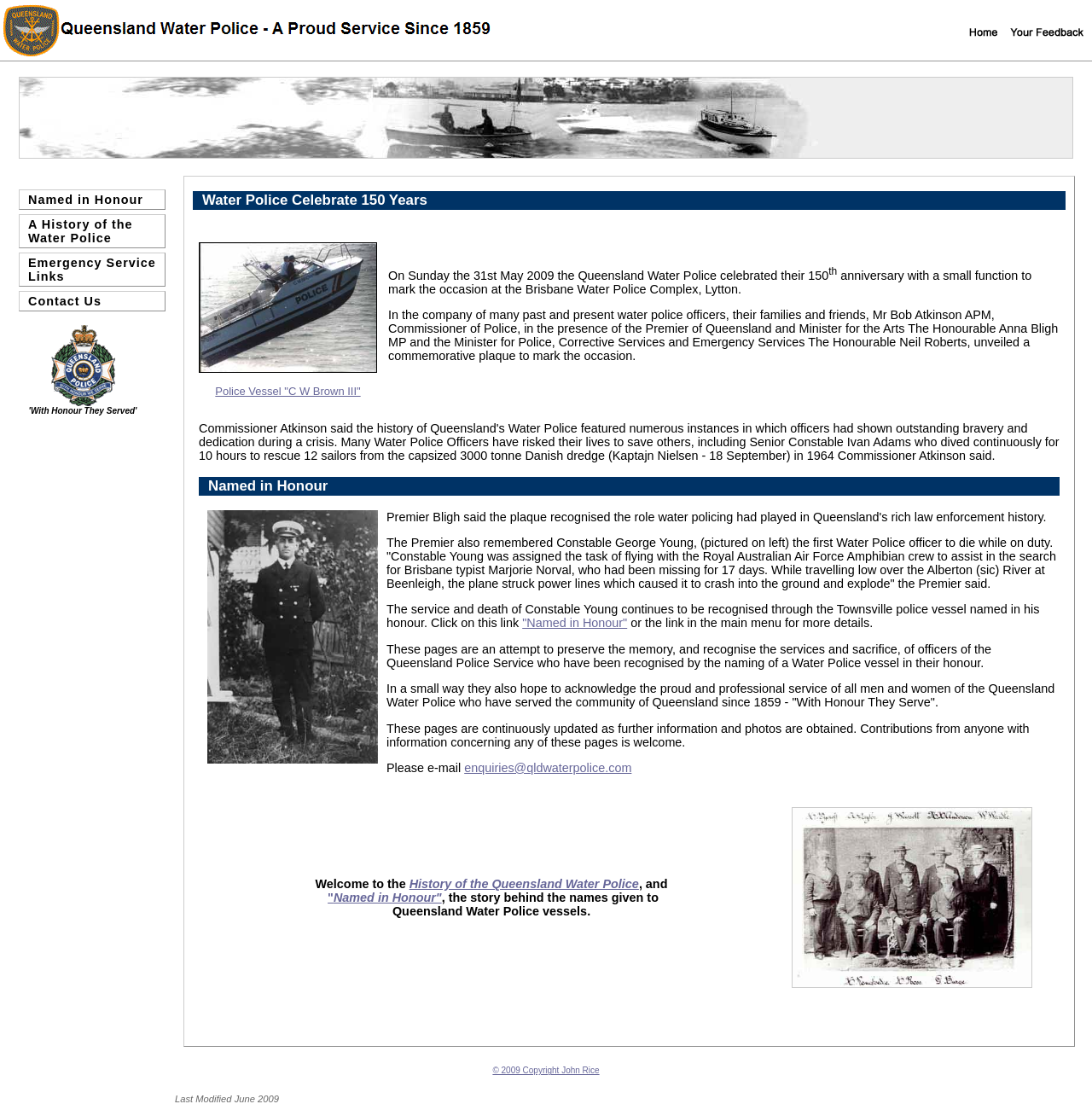Please specify the bounding box coordinates in the format (top-left x, top-left y, bottom-right x, bottom-right y), with values ranging from 0 to 1. Identify the bounding box for the UI component described as follows: Contact Us

[0.026, 0.267, 0.093, 0.279]